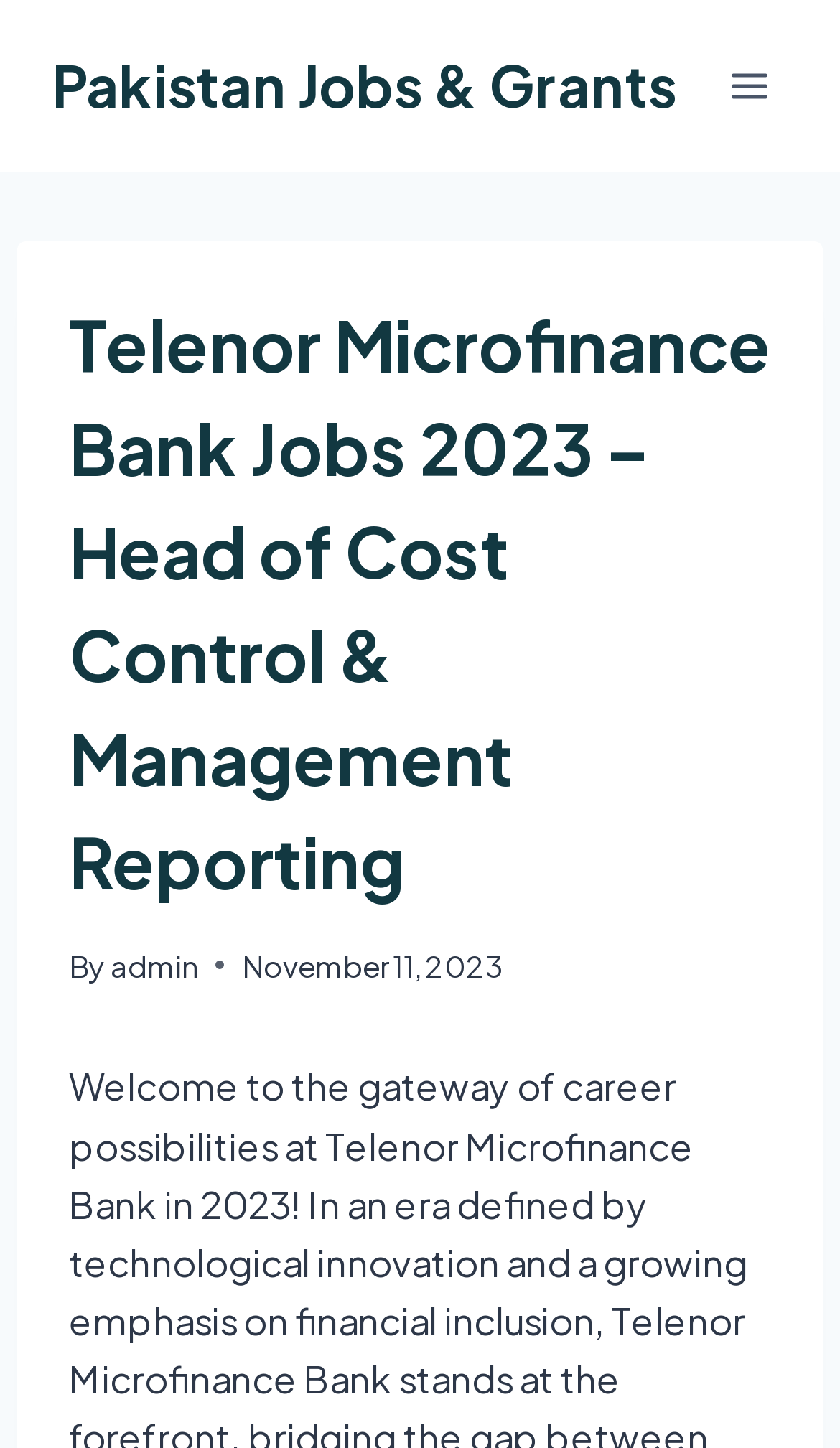Using the information in the image, give a detailed answer to the following question: What is the related link mentioned on the webpage?

I found this answer by looking at the link element with the text 'Pakistan Jobs & Grants', which is likely a related link or resource mentioned on the webpage.